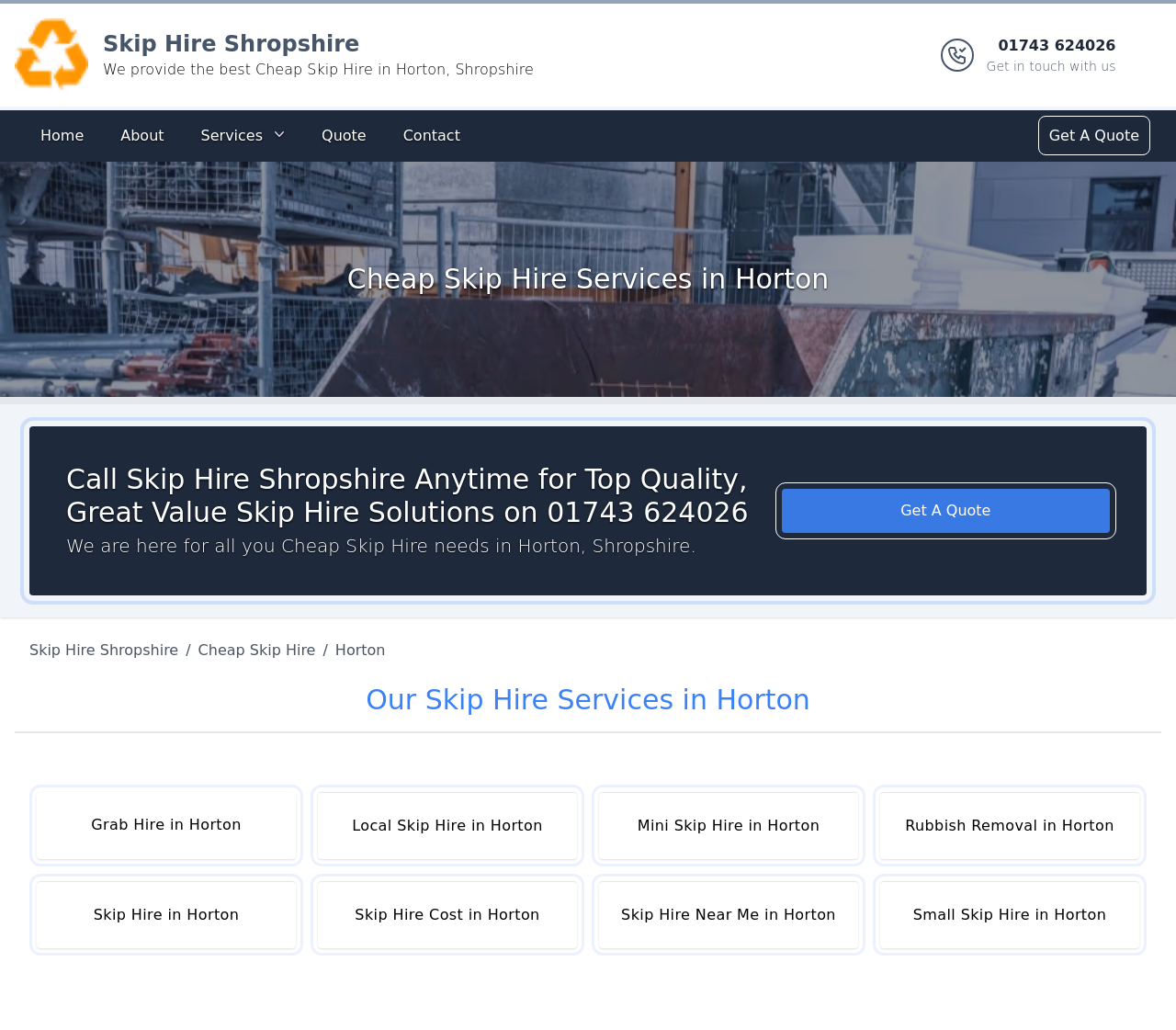Find the bounding box coordinates of the clickable element required to execute the following instruction: "Click the Skip Hire Shropshire logo". Provide the coordinates as four float numbers between 0 and 1, i.e., [left, top, right, bottom].

[0.012, 0.018, 0.075, 0.089]